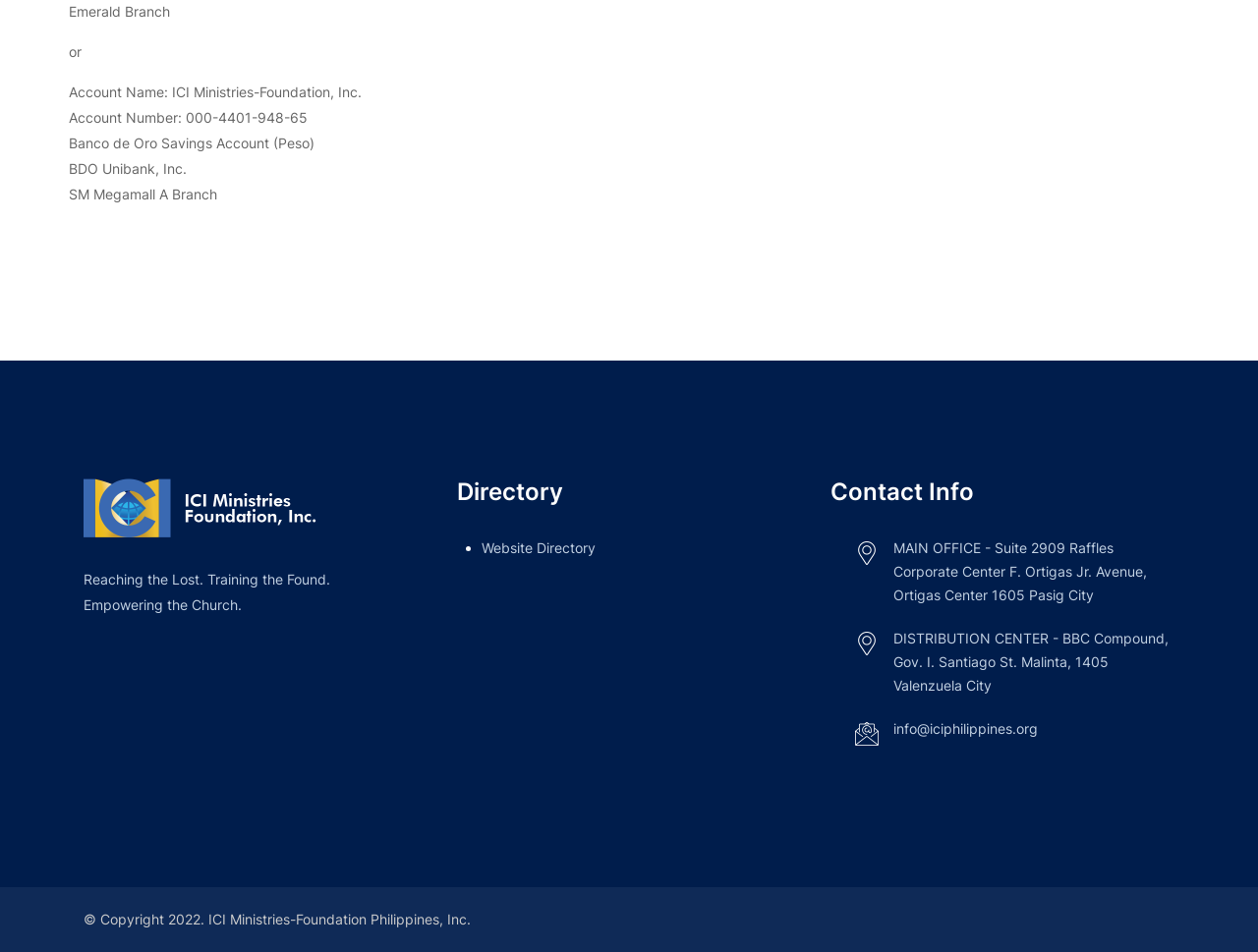What is the address of the main office?
Using the information from the image, give a concise answer in one word or a short phrase.

Suite 2909 Raffles Corporate Center F. Ortigas Jr. Avenue, Ortigas Center 1605 Pasig City